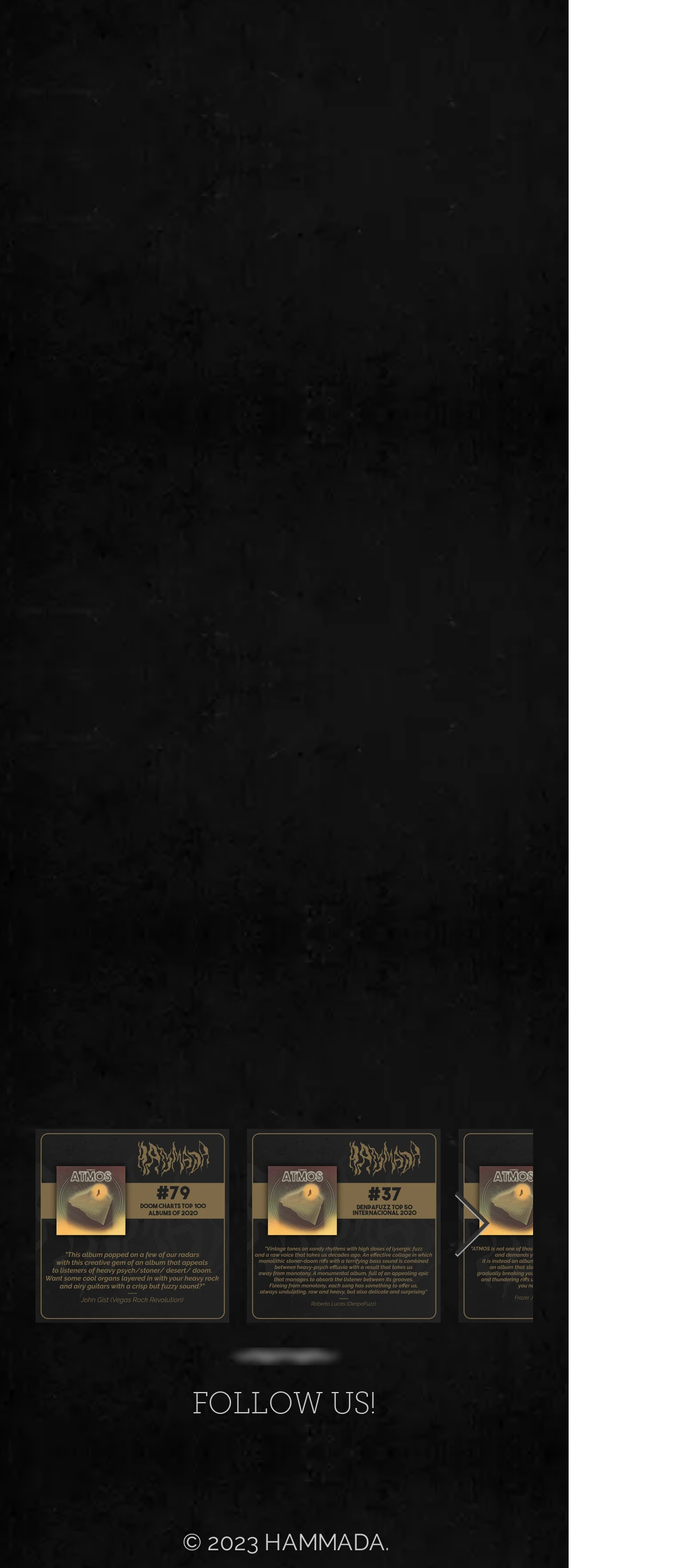What is the purpose of the 'Next Item' button?
Please respond to the question with a detailed and thorough explanation.

The 'Next Item' button is likely used to navigate to the next item in a list or sequence, possibly to view more reviews or albums.